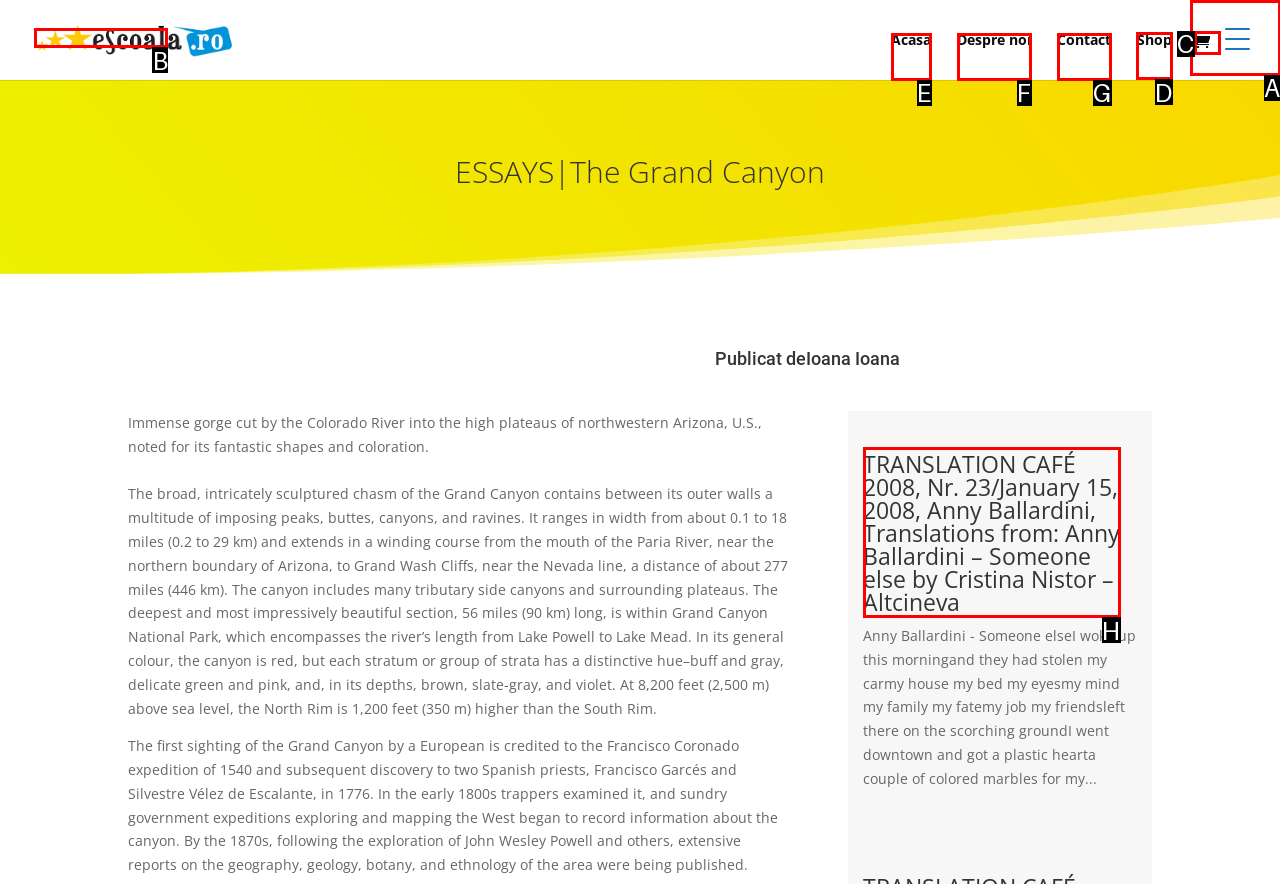For the given instruction: Explore the 'Shop' section, determine which boxed UI element should be clicked. Answer with the letter of the corresponding option directly.

D